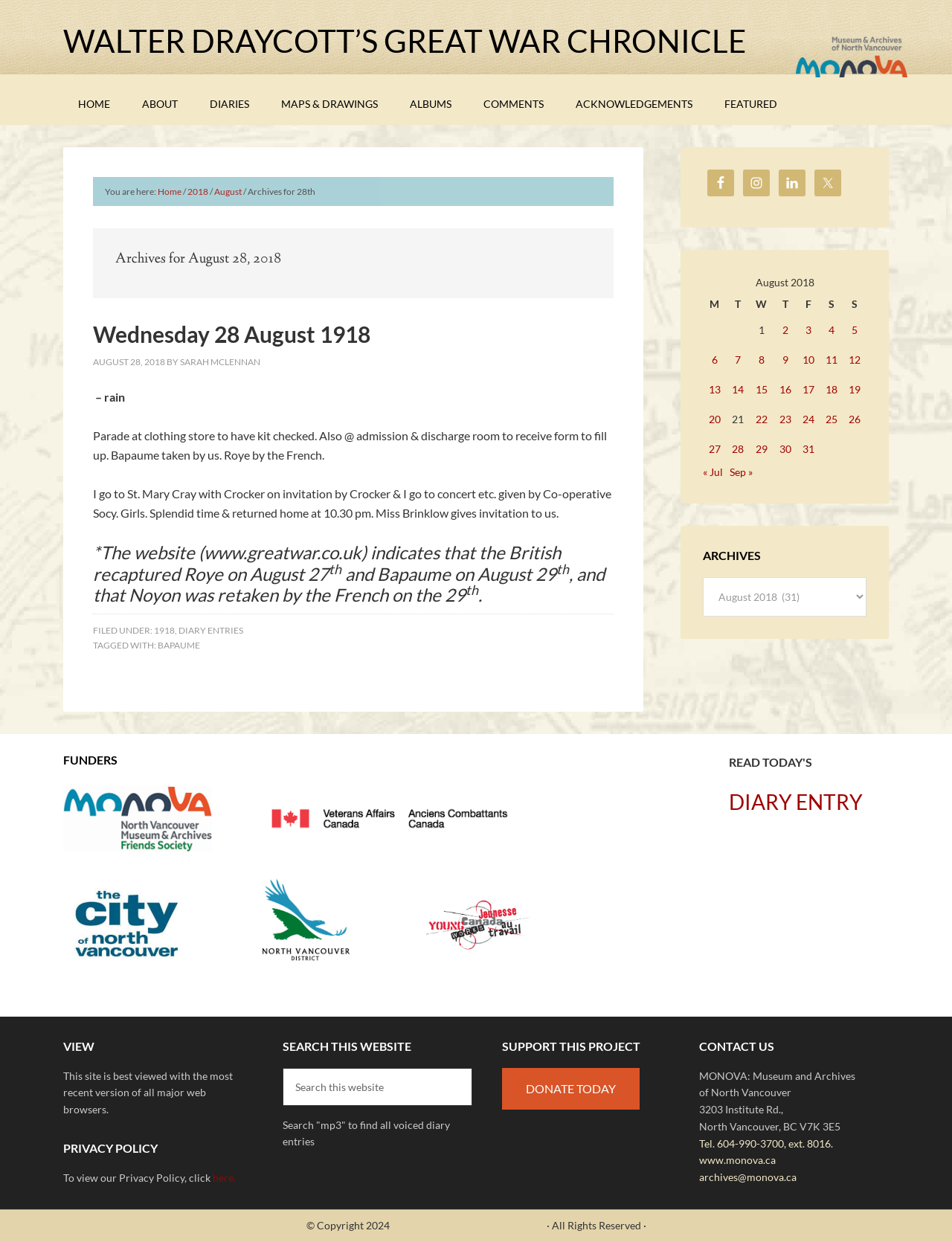Please determine the bounding box coordinates of the element to click on in order to accomplish the following task: "Read the diary entry for August 28, 2018". Ensure the coordinates are four float numbers ranging from 0 to 1, i.e., [left, top, right, bottom].

[0.098, 0.258, 0.645, 0.525]